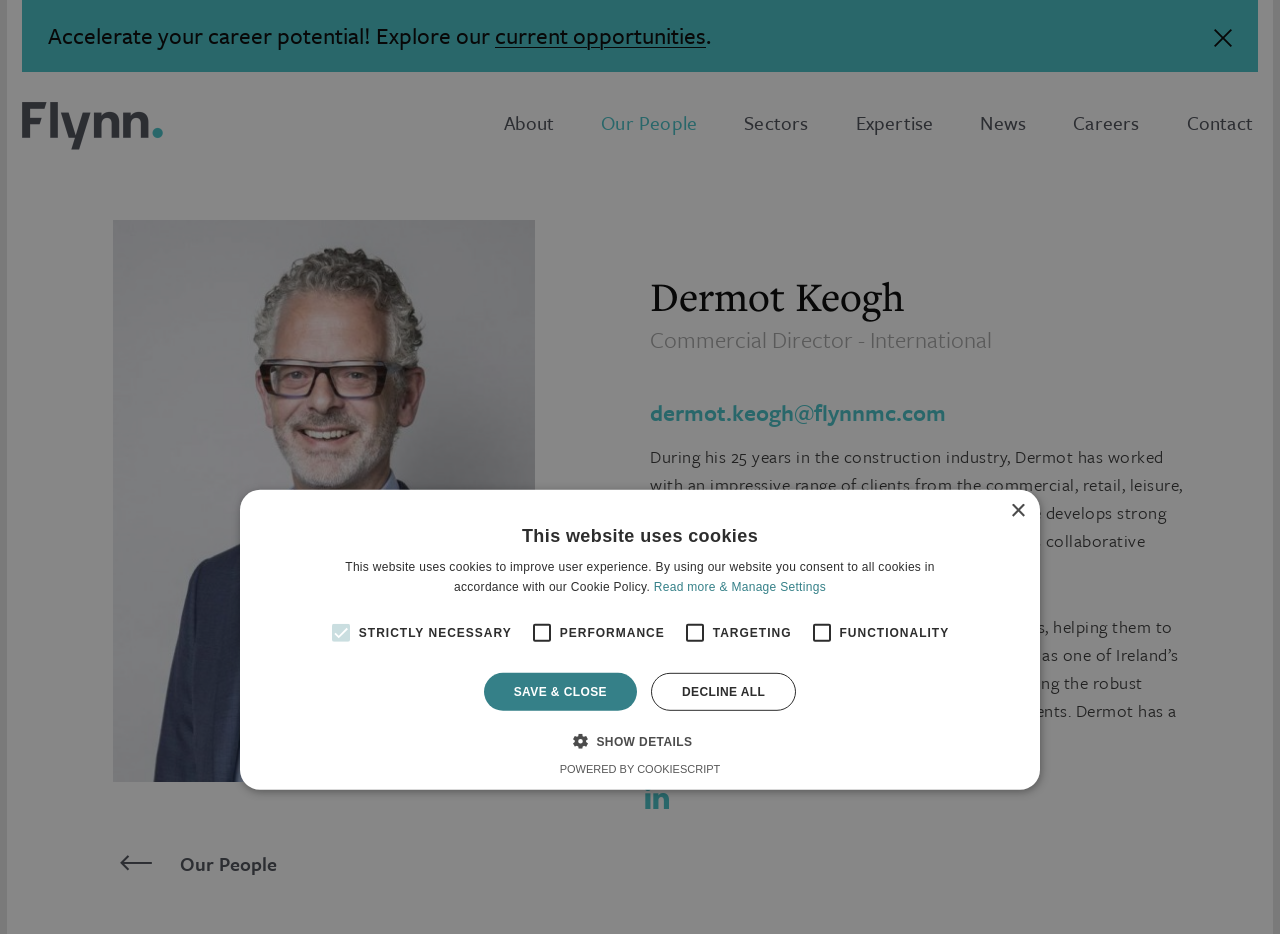Locate the bounding box coordinates of the clickable element to fulfill the following instruction: "View LinkedIn profile". Provide the coordinates as four float numbers between 0 and 1 in the format [left, top, right, bottom].

[0.498, 0.833, 0.528, 0.874]